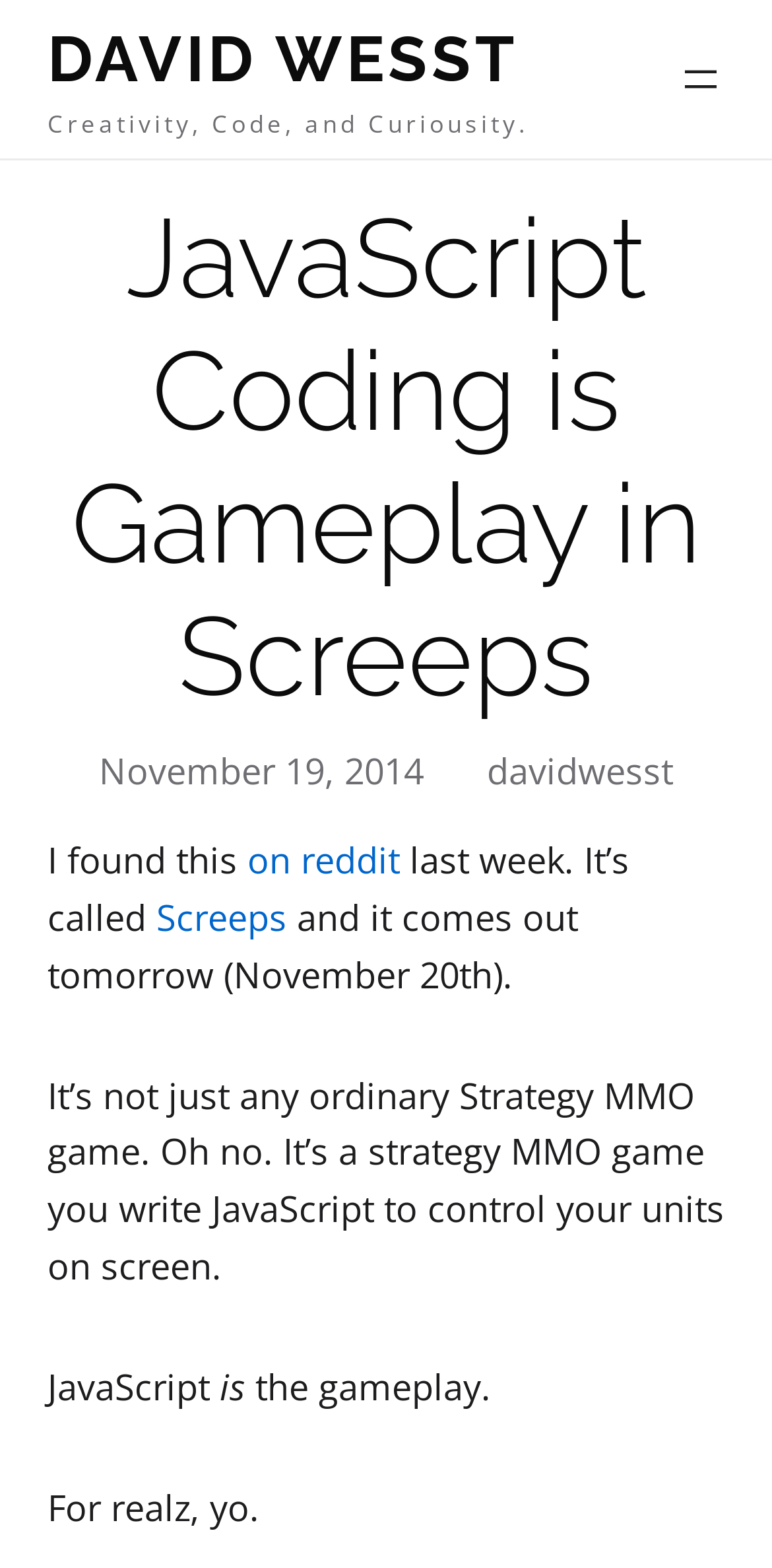Using the webpage screenshot and the element description David Wesst, determine the bounding box coordinates. Specify the coordinates in the format (top-left x, top-left y, bottom-right x, bottom-right y) with values ranging from 0 to 1.

[0.062, 0.014, 0.672, 0.06]